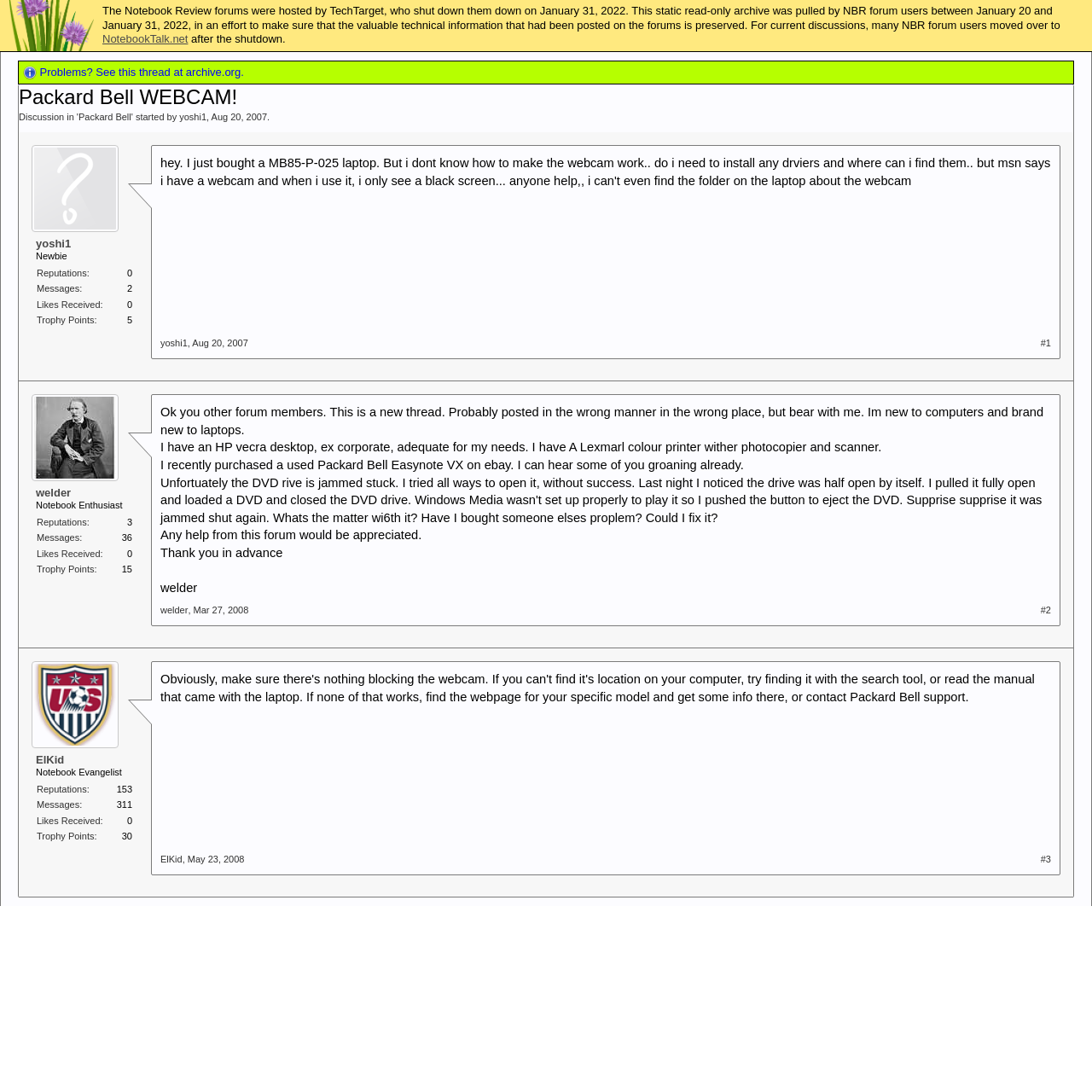Please indicate the bounding box coordinates of the element's region to be clicked to achieve the instruction: "Click on the link to NotebookTalk.net". Provide the coordinates as four float numbers between 0 and 1, i.e., [left, top, right, bottom].

[0.094, 0.03, 0.172, 0.041]